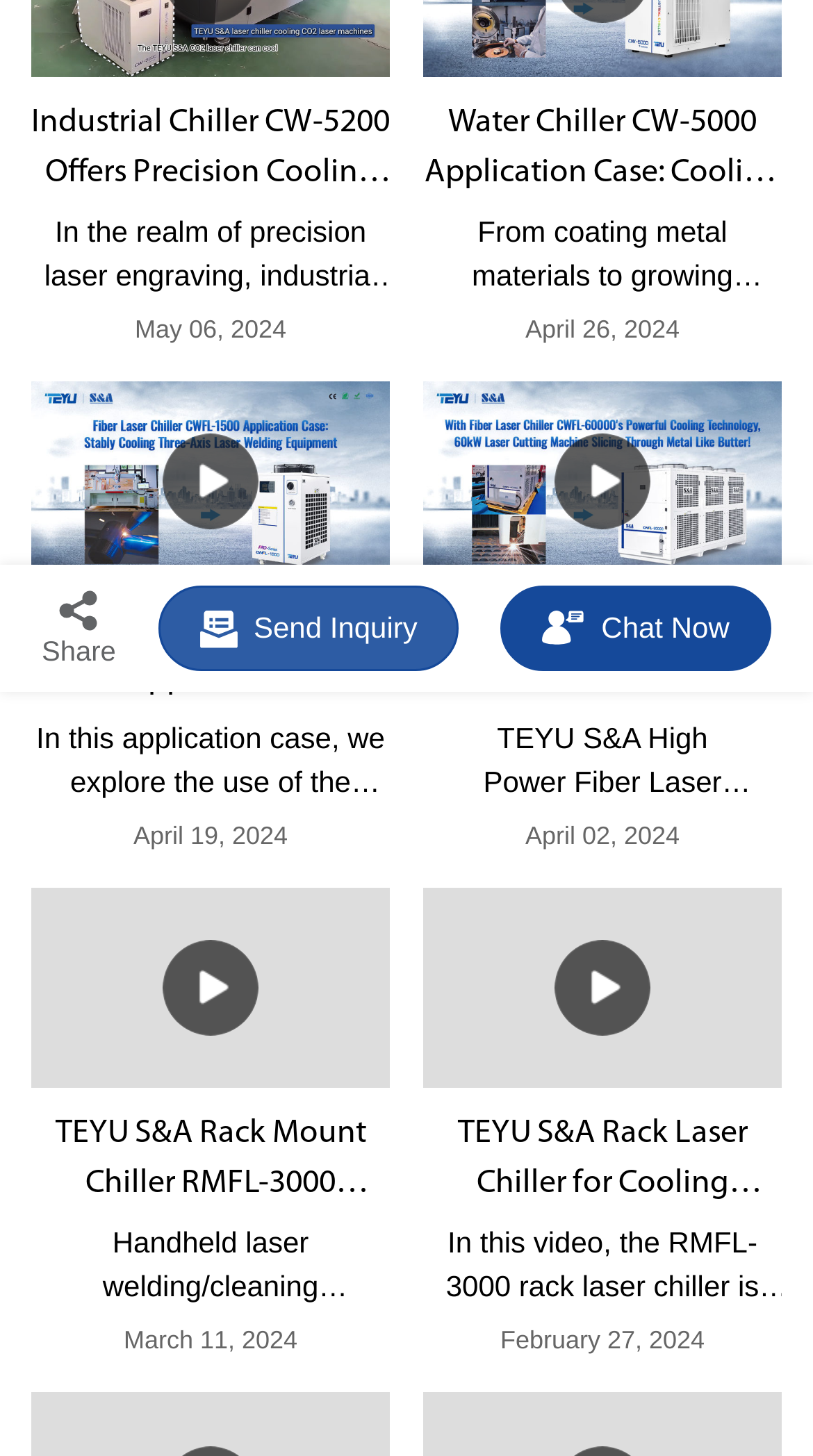Bounding box coordinates are specified in the format (top-left x, top-left y, bottom-right x, bottom-right y). All values are floating point numbers bounded between 0 and 1. Please provide the bounding box coordinate of the region this sentence describes: Chat Now

[0.616, 0.402, 0.949, 0.461]